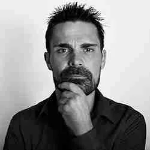Provide a short, one-word or phrase answer to the question below:
Where is Matt Zajac based?

Manchester, UK